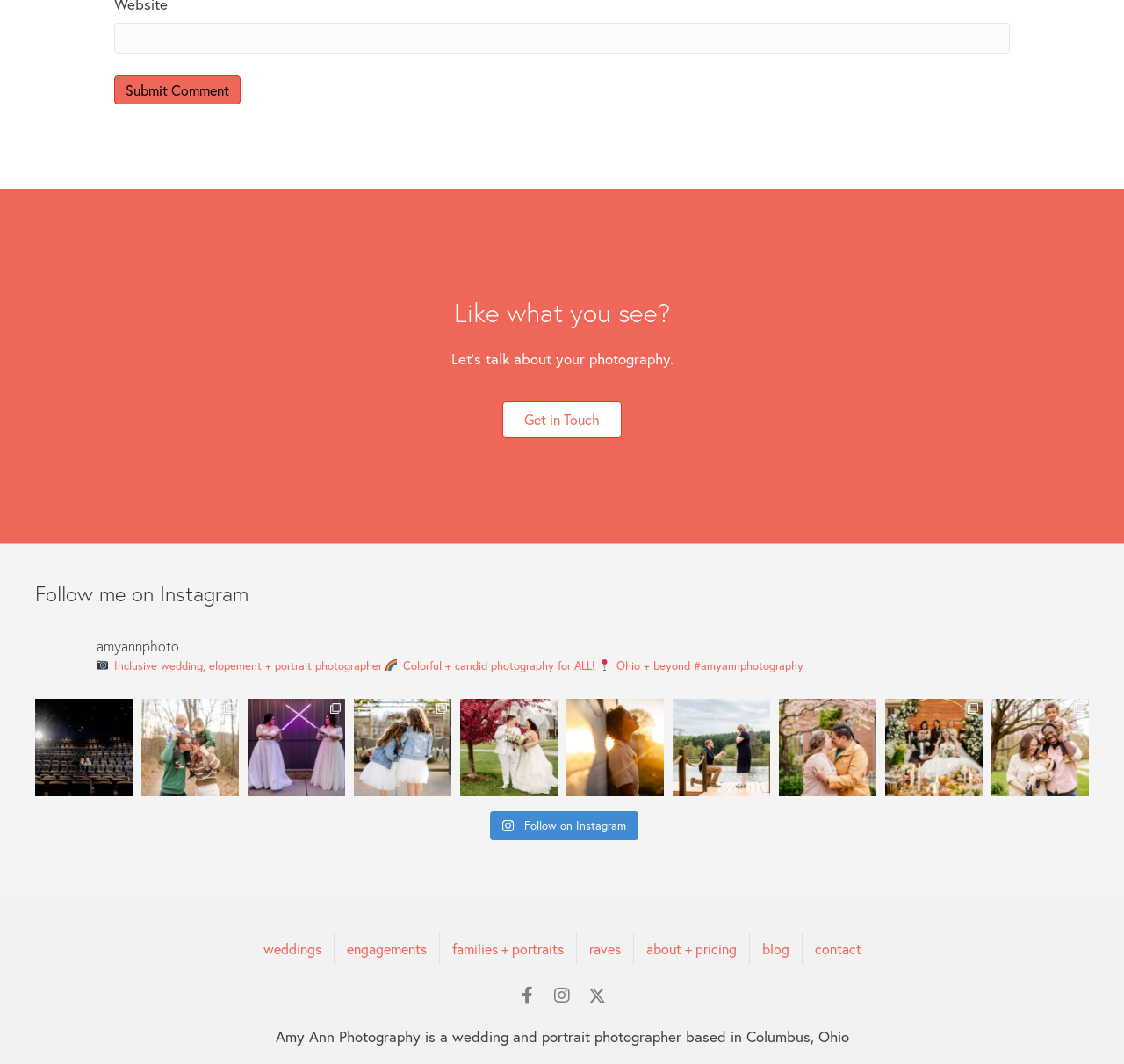Please mark the clickable region by giving the bounding box coordinates needed to complete this instruction: "Learn about Dying Stars Viewed From Death Valley".

None